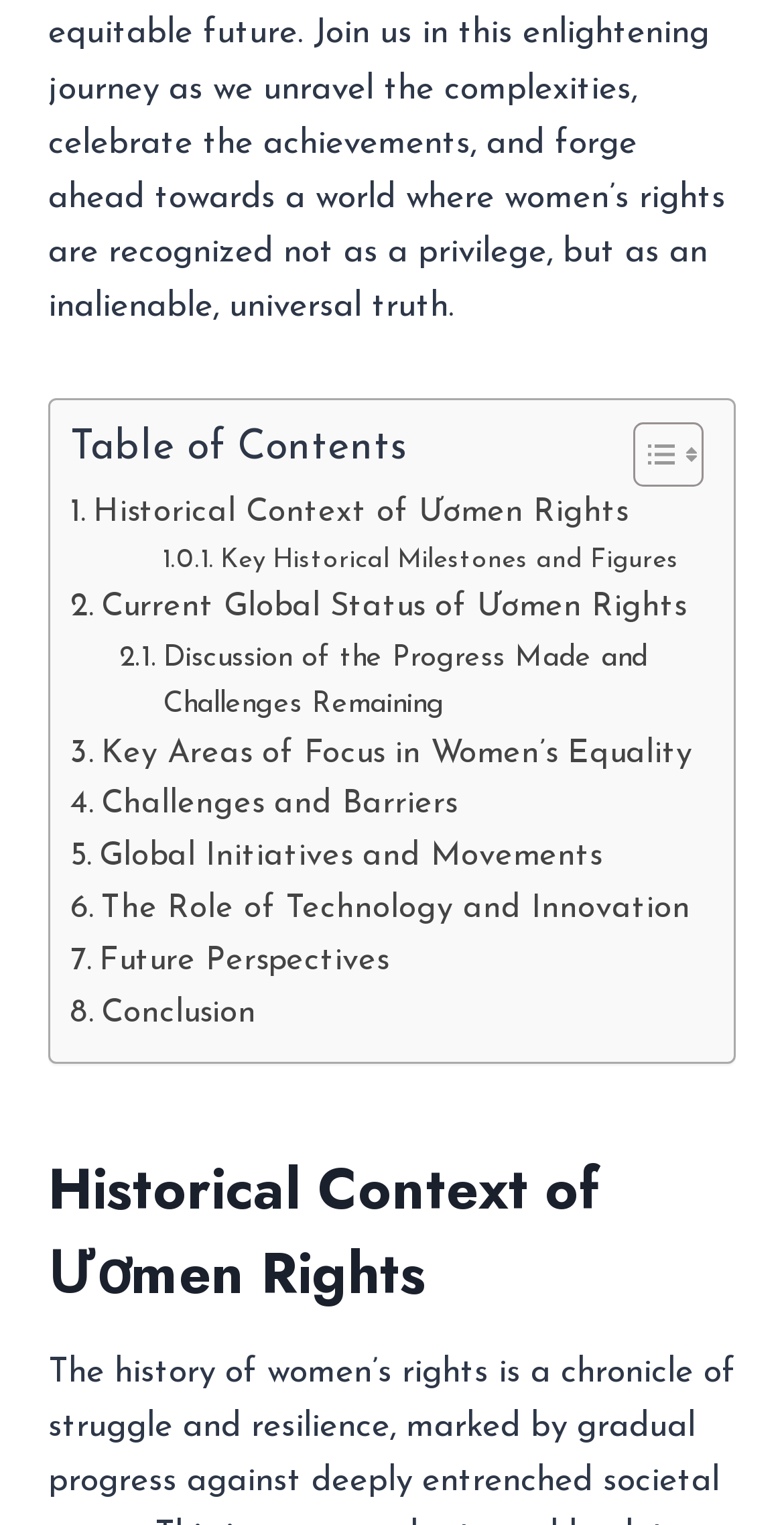Please locate the bounding box coordinates of the element that needs to be clicked to achieve the following instruction: "View Historical Context of Women Rights". The coordinates should be four float numbers between 0 and 1, i.e., [left, top, right, bottom].

[0.09, 0.321, 0.801, 0.355]